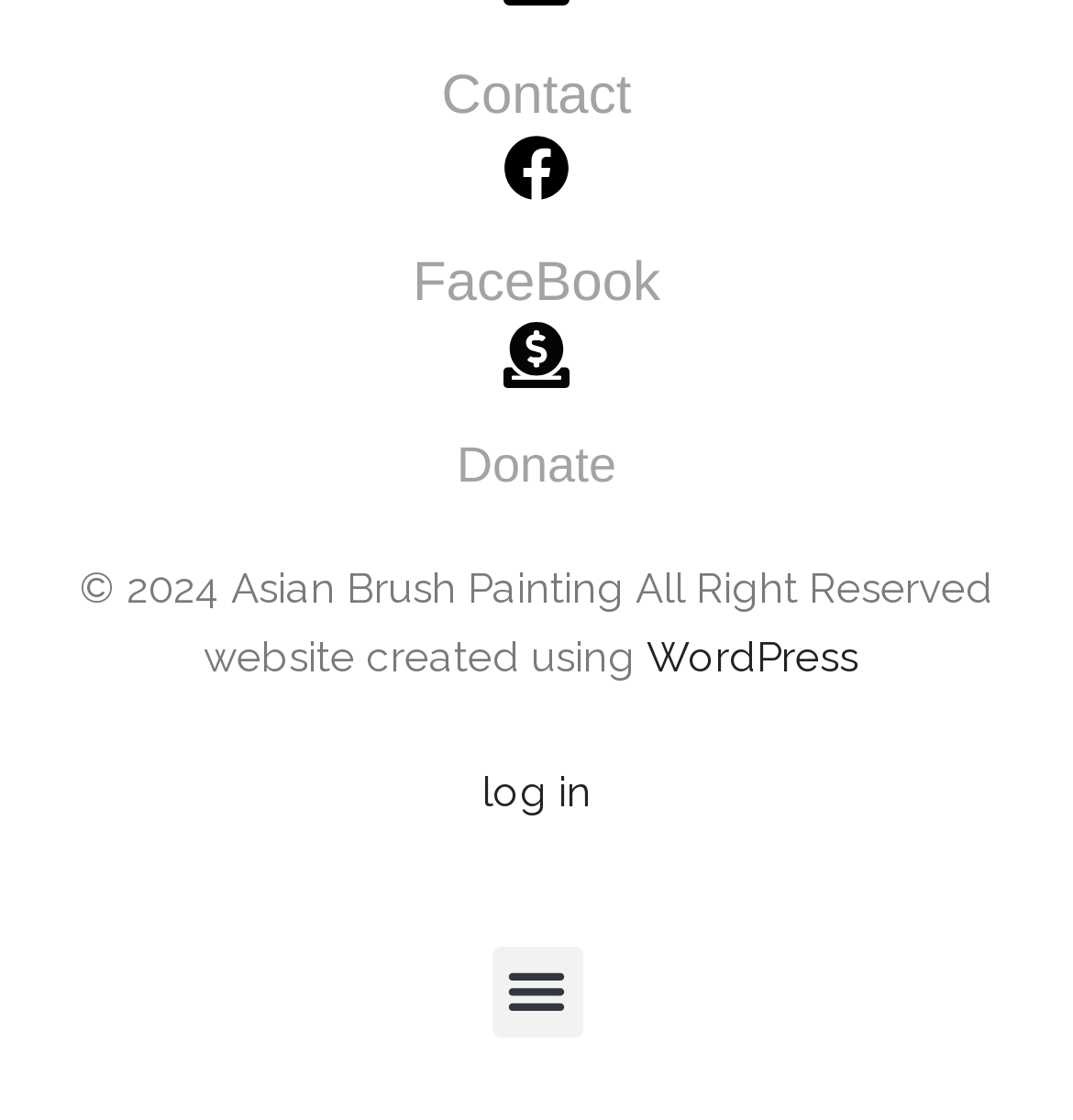Provide a brief response in the form of a single word or phrase:
What is the purpose of the button at the bottom?

Menu Toggle